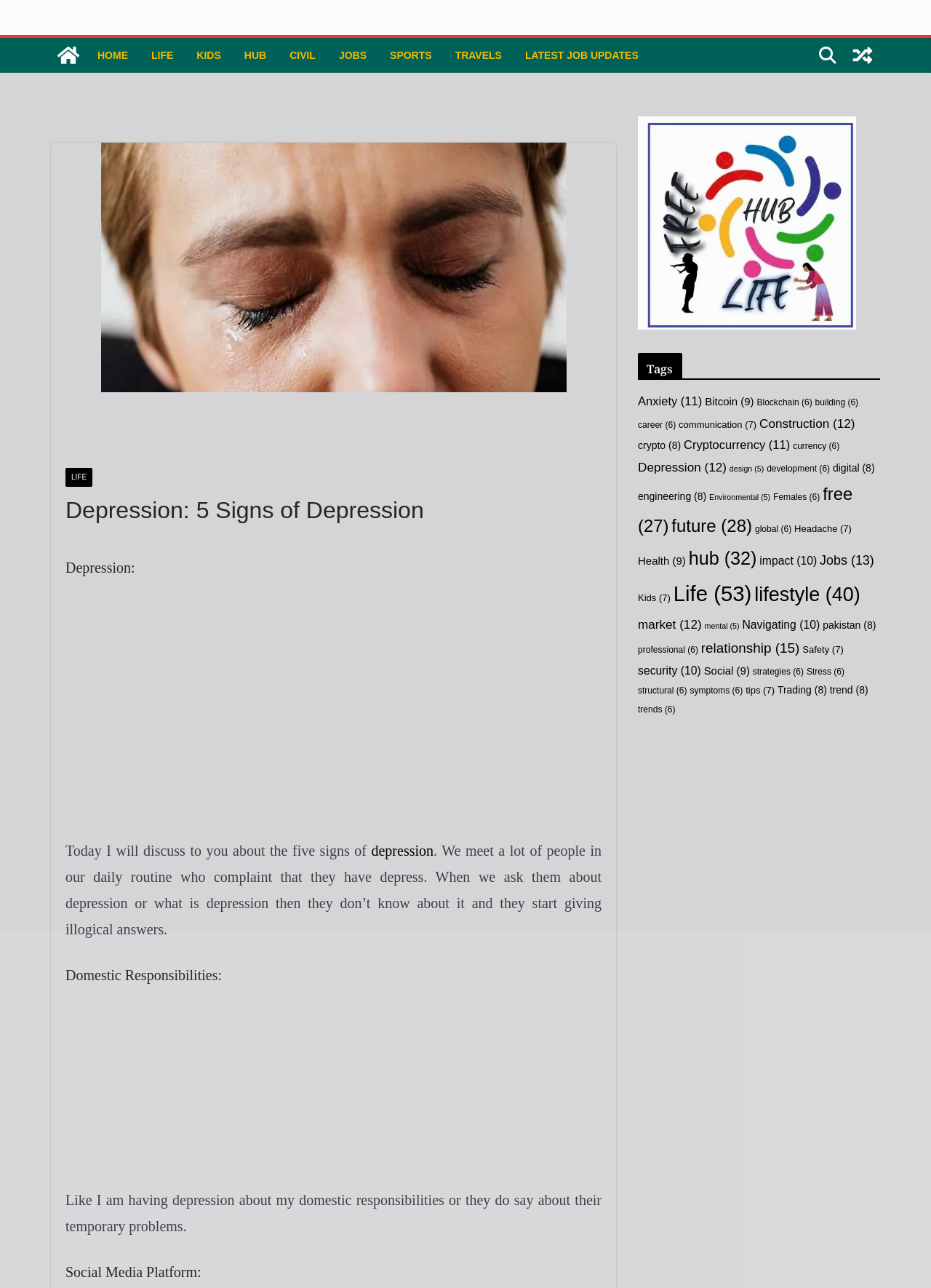From the webpage screenshot, predict the bounding box of the UI element that matches this description: "Latest Job Updates".

[0.564, 0.035, 0.686, 0.051]